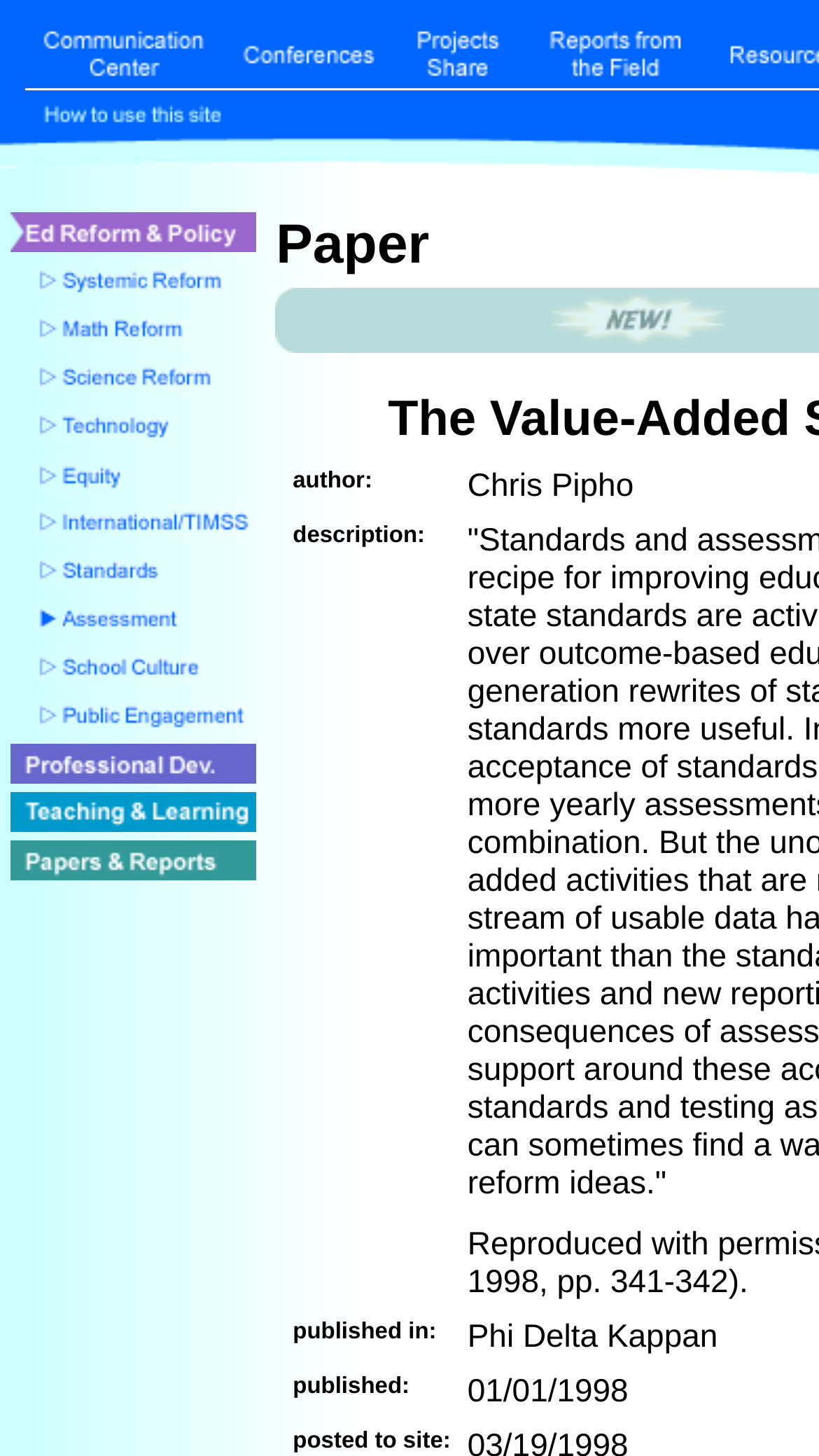Identify the bounding box coordinates for the element that needs to be clicked to fulfill this instruction: "Read LSC Papers and Reports". Provide the coordinates in the format of four float numbers between 0 and 1: [left, top, right, bottom].

[0.013, 0.586, 0.313, 0.61]